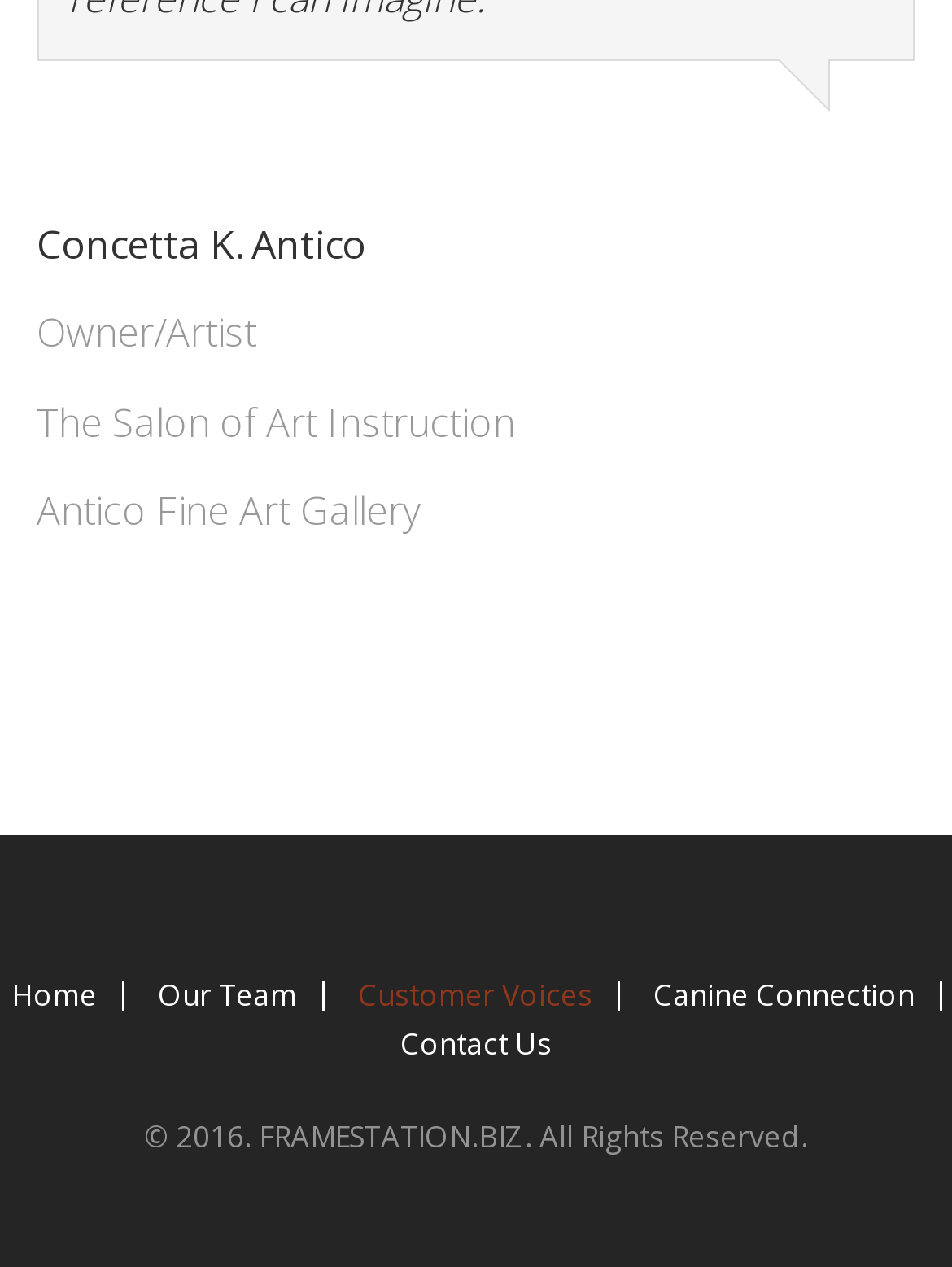Answer the question in a single word or phrase:
Who is the owner of Antico Fine Art Gallery?

Concetta K. Antico